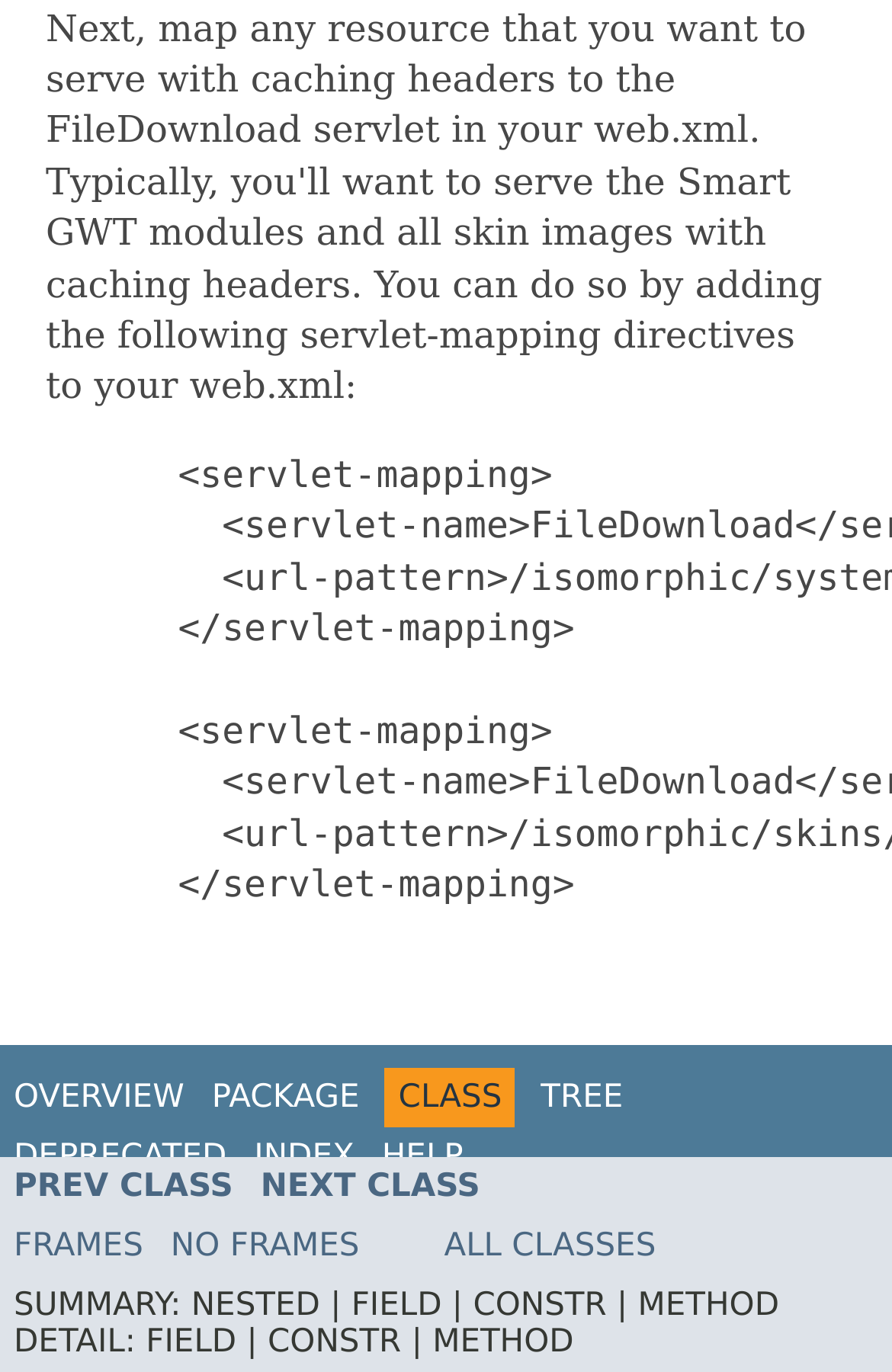How many summary sections are there?
Examine the screenshot and reply with a single word or phrase.

2